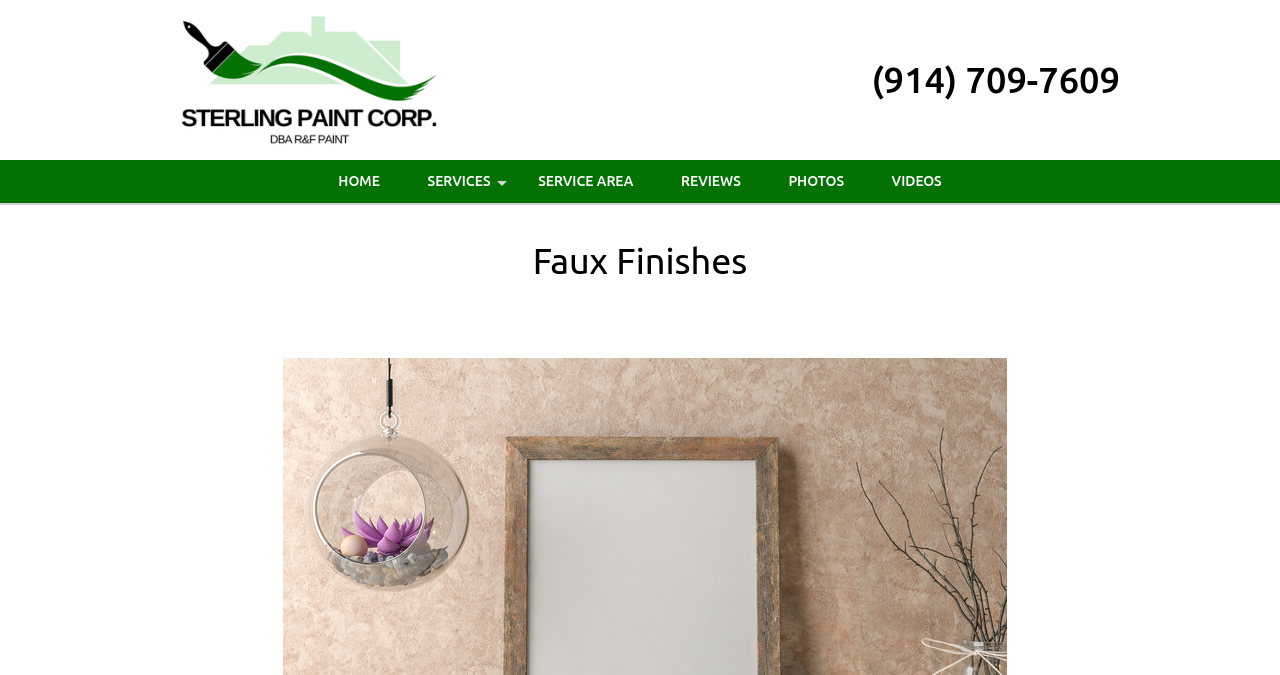What is the main topic of the webpage?
Using the screenshot, give a one-word or short phrase answer.

Faux Finishes